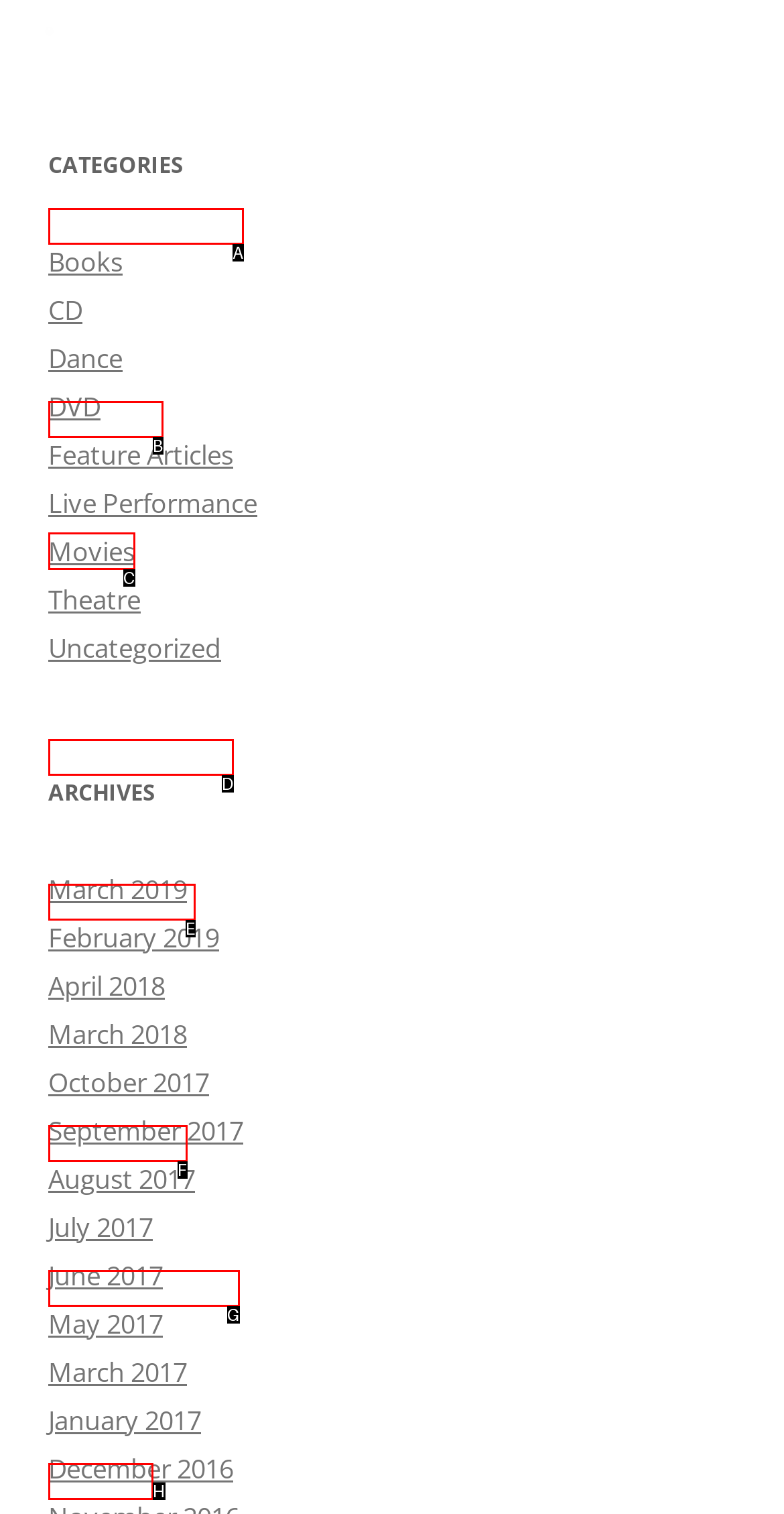Determine which HTML element to click on in order to complete the action: Browse movies.
Reply with the letter of the selected option.

C